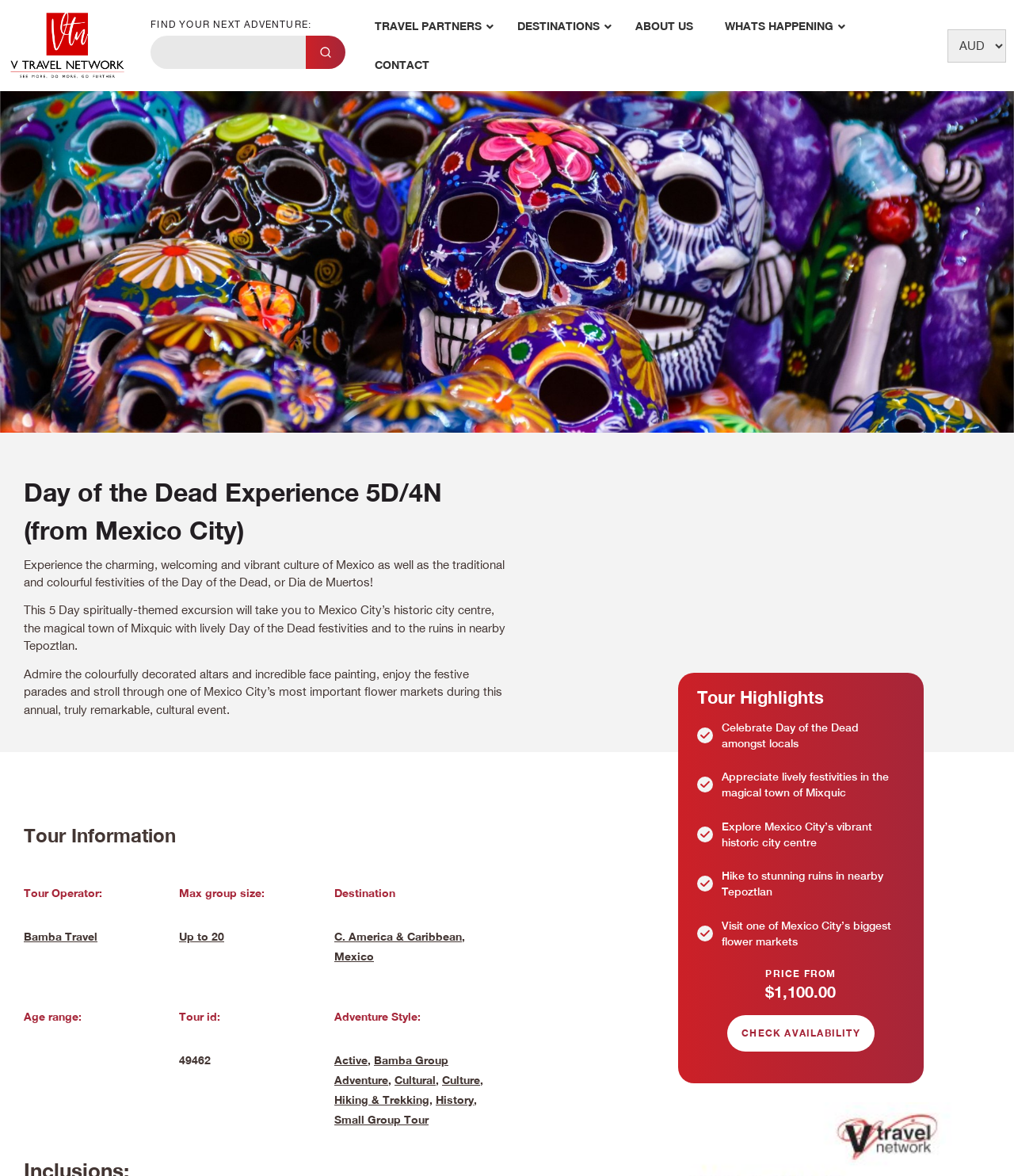Identify the bounding box coordinates of the part that should be clicked to carry out this instruction: "Learn more about Bamba Travel".

[0.023, 0.791, 0.096, 0.802]